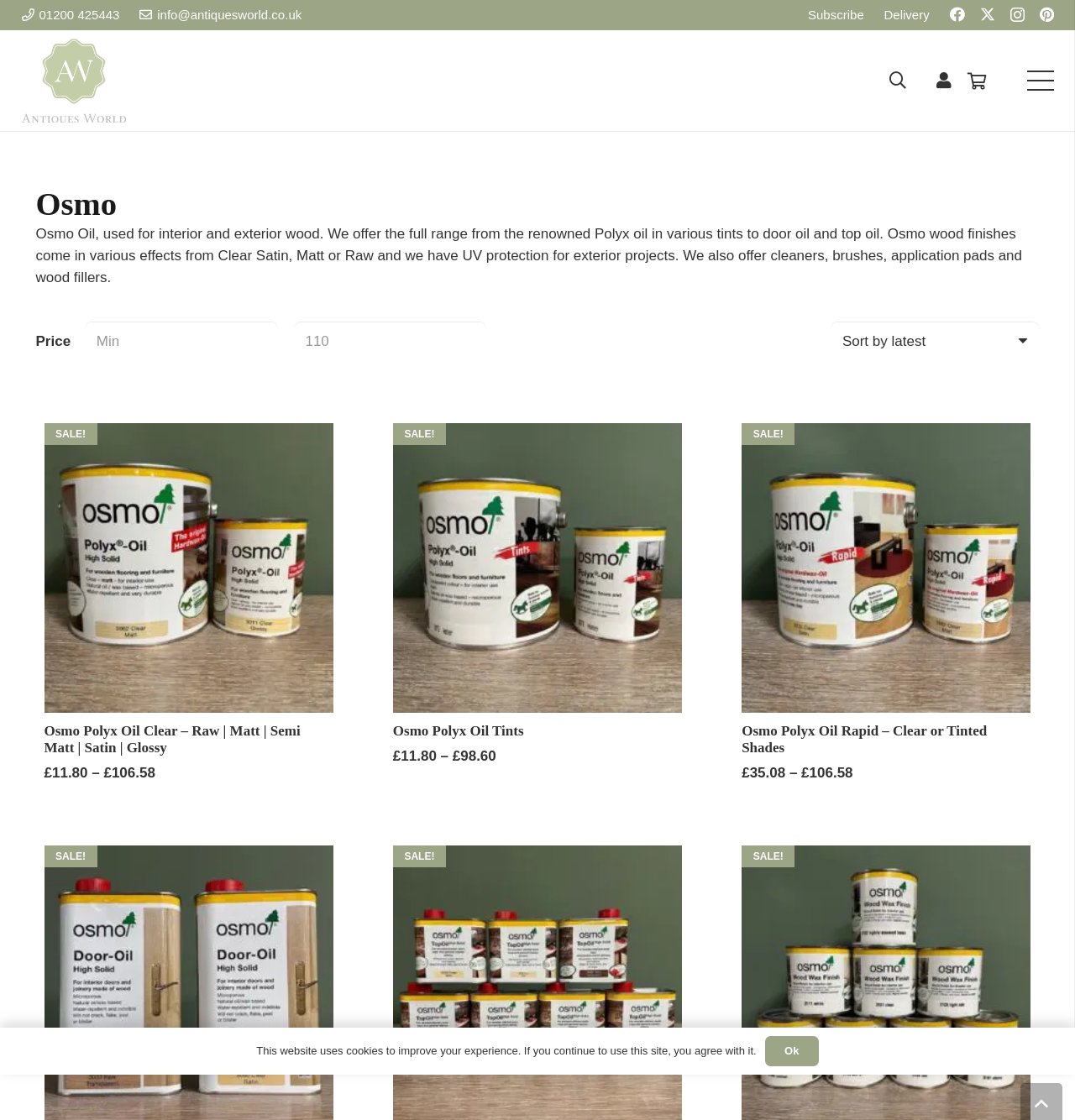How many social media links are there?
Using the image, elaborate on the answer with as much detail as possible.

I counted the number of social media links by looking at the links at the top right corner of the webpage, which are Facebook, Twitter, Instagram, and Pinterest, totaling 4 links.